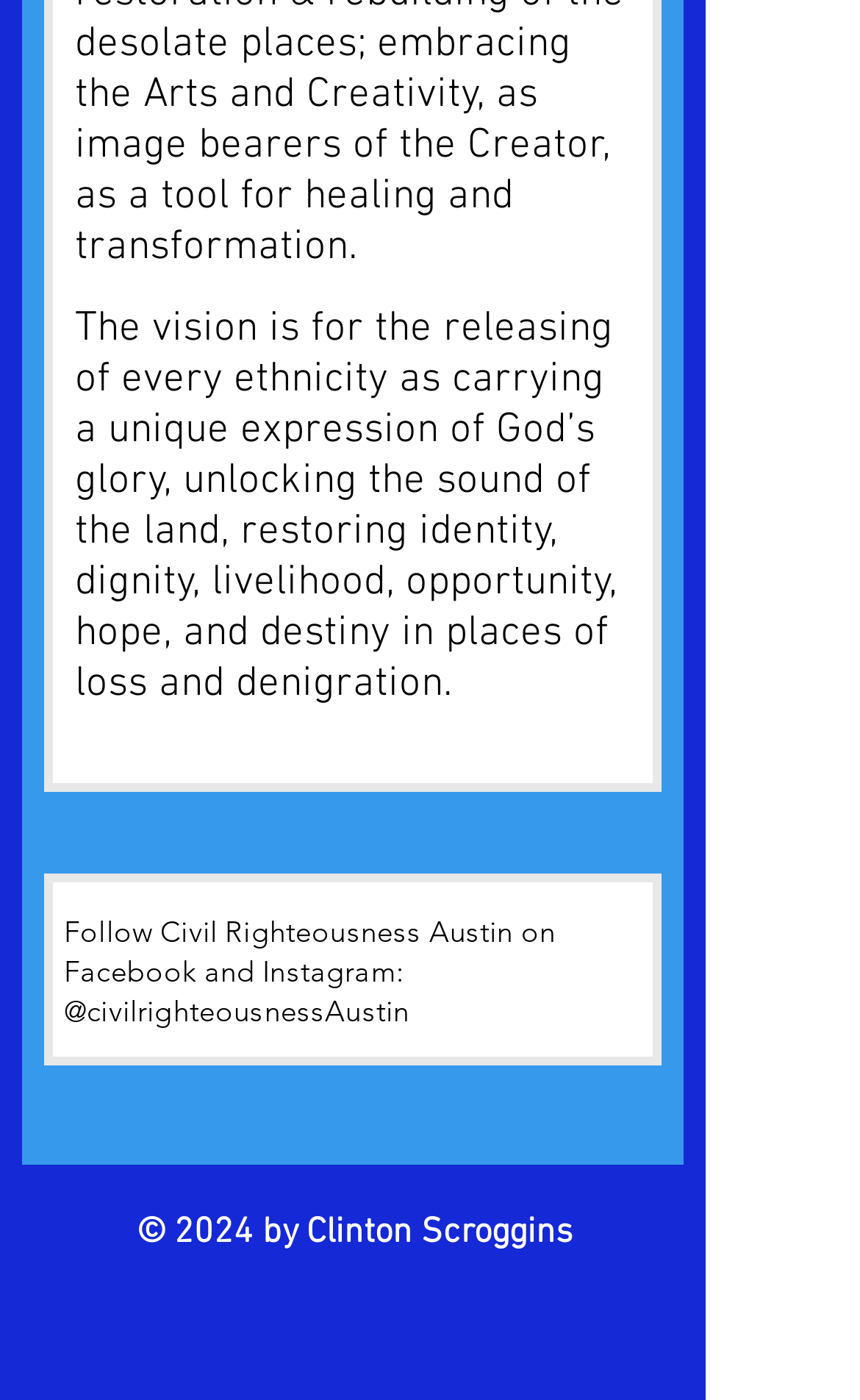What is the purpose of the 'Social Bar'?
Based on the image, provide your answer in one word or phrase.

To link to social media platforms